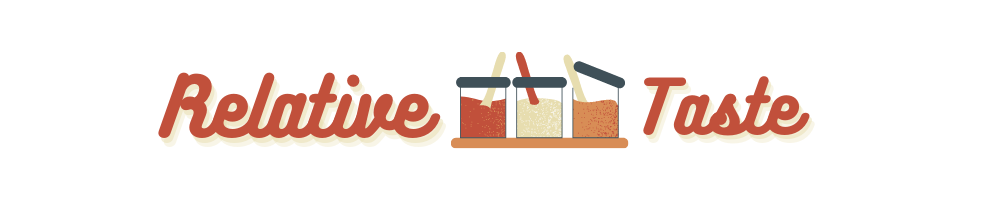How many jars are in the image? Using the information from the screenshot, answer with a single word or phrase.

Three